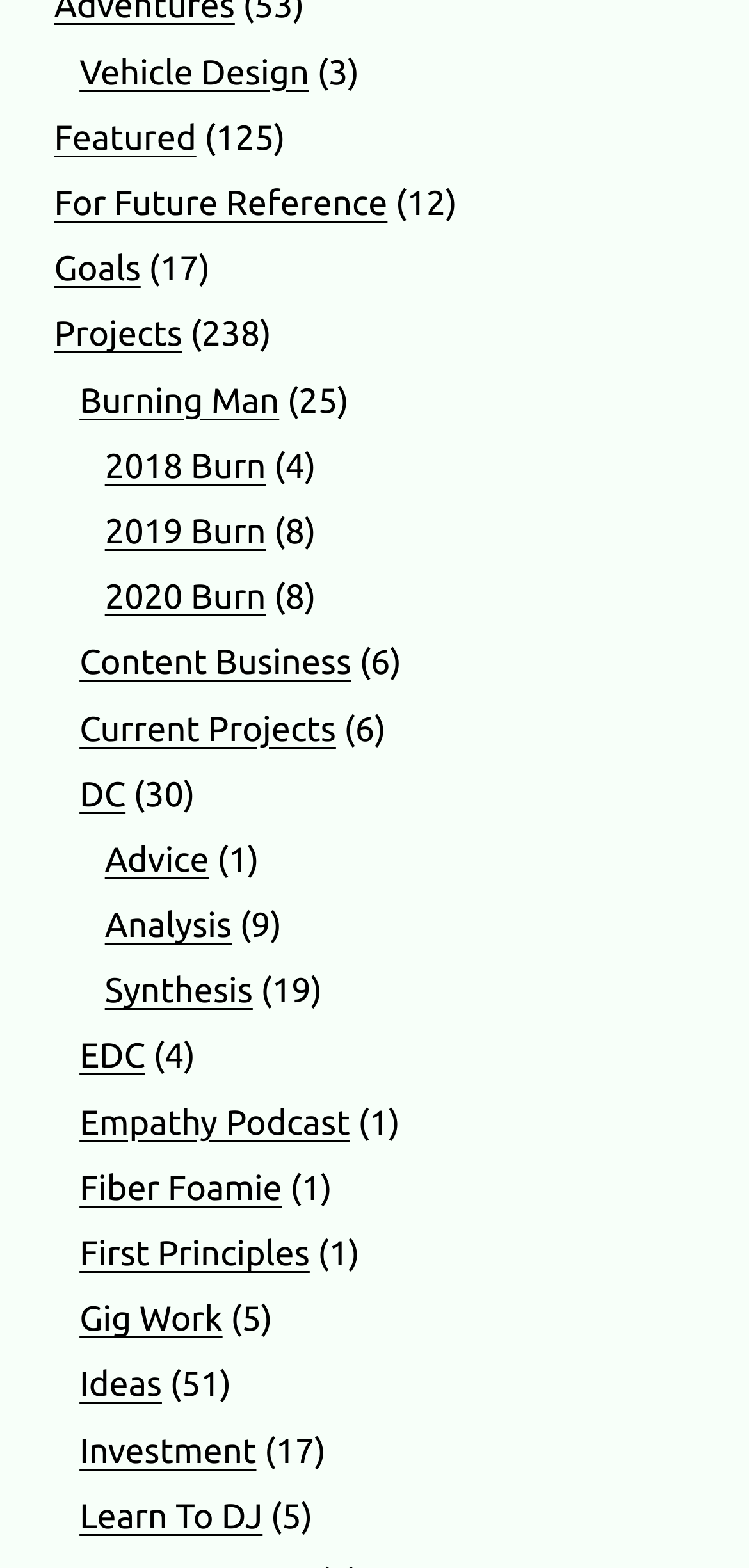Find the bounding box coordinates of the area that needs to be clicked in order to achieve the following instruction: "Go to Featured". The coordinates should be specified as four float numbers between 0 and 1, i.e., [left, top, right, bottom].

[0.072, 0.076, 0.262, 0.1]